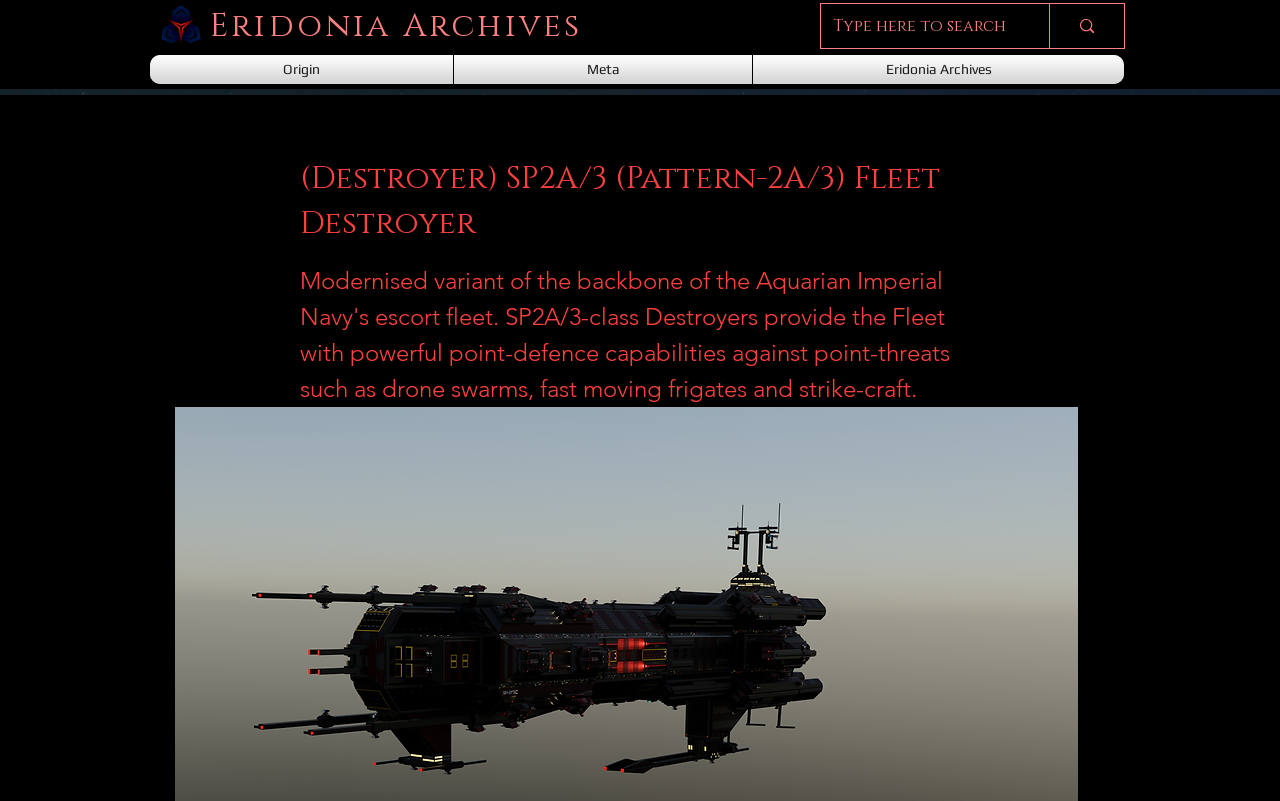What is the text of the webpage's headline?

(Destroyer) SP2A/3 (Pattern-2A/3) Fleet Destroyer